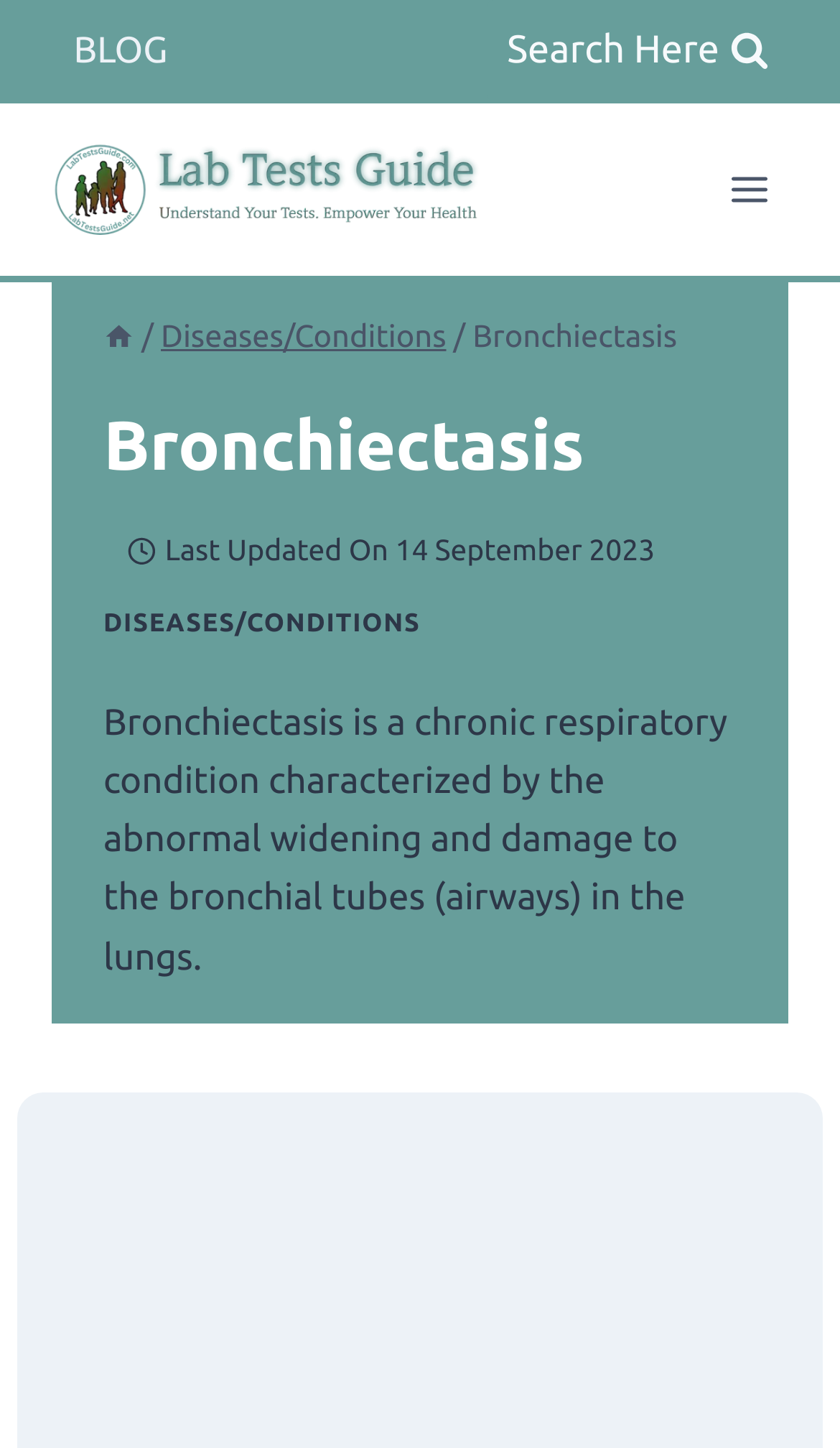Find the bounding box coordinates for the HTML element described as: "alt="Lab Tests Guide Logo"". The coordinates should consist of four float values between 0 and 1, i.e., [left, top, right, bottom].

[0.062, 0.098, 0.574, 0.162]